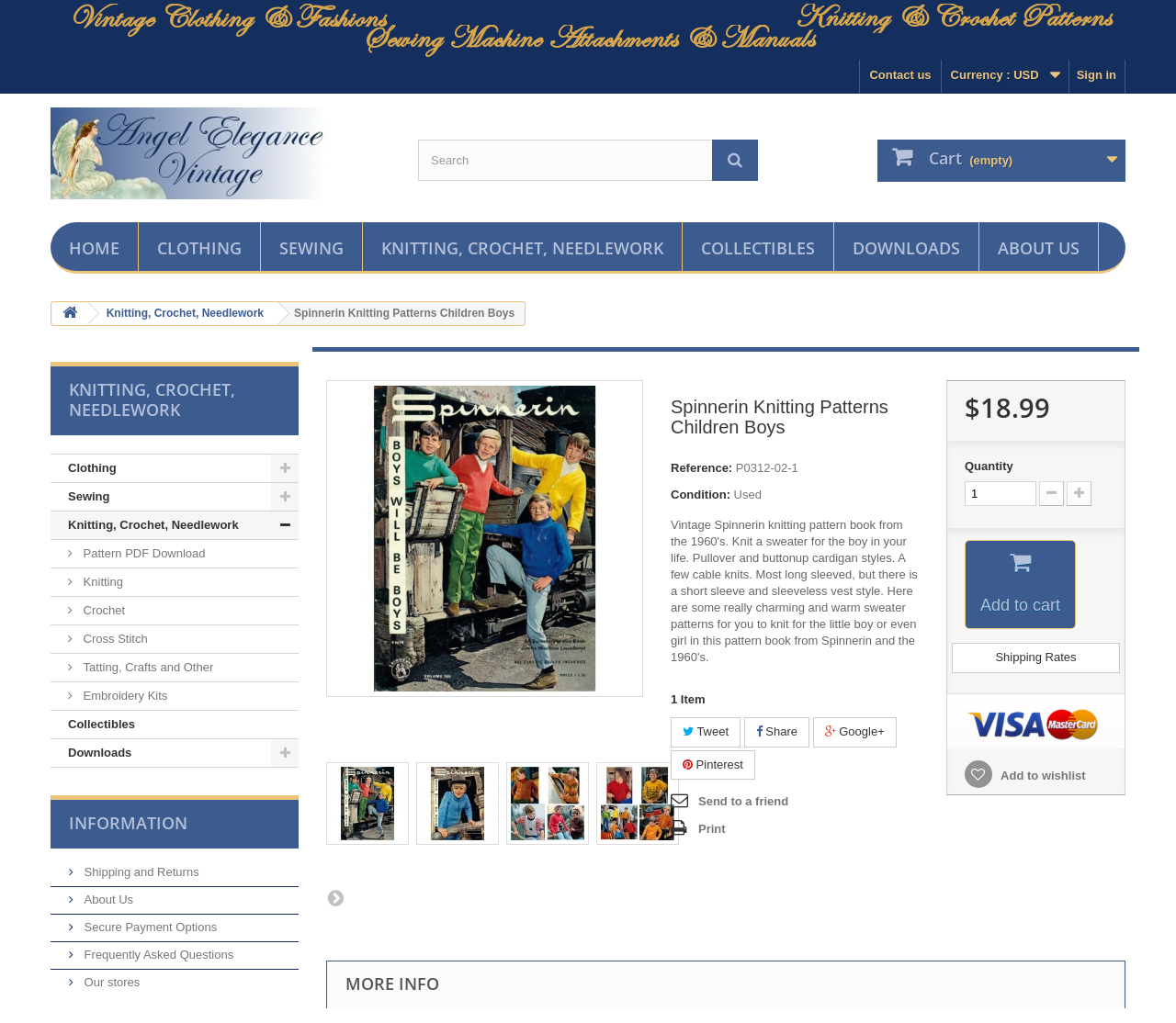From the element description: "Information", extract the bounding box coordinates of the UI element. The coordinates should be expressed as four float numbers between 0 and 1, in the order [left, top, right, bottom].

[0.059, 0.794, 0.159, 0.815]